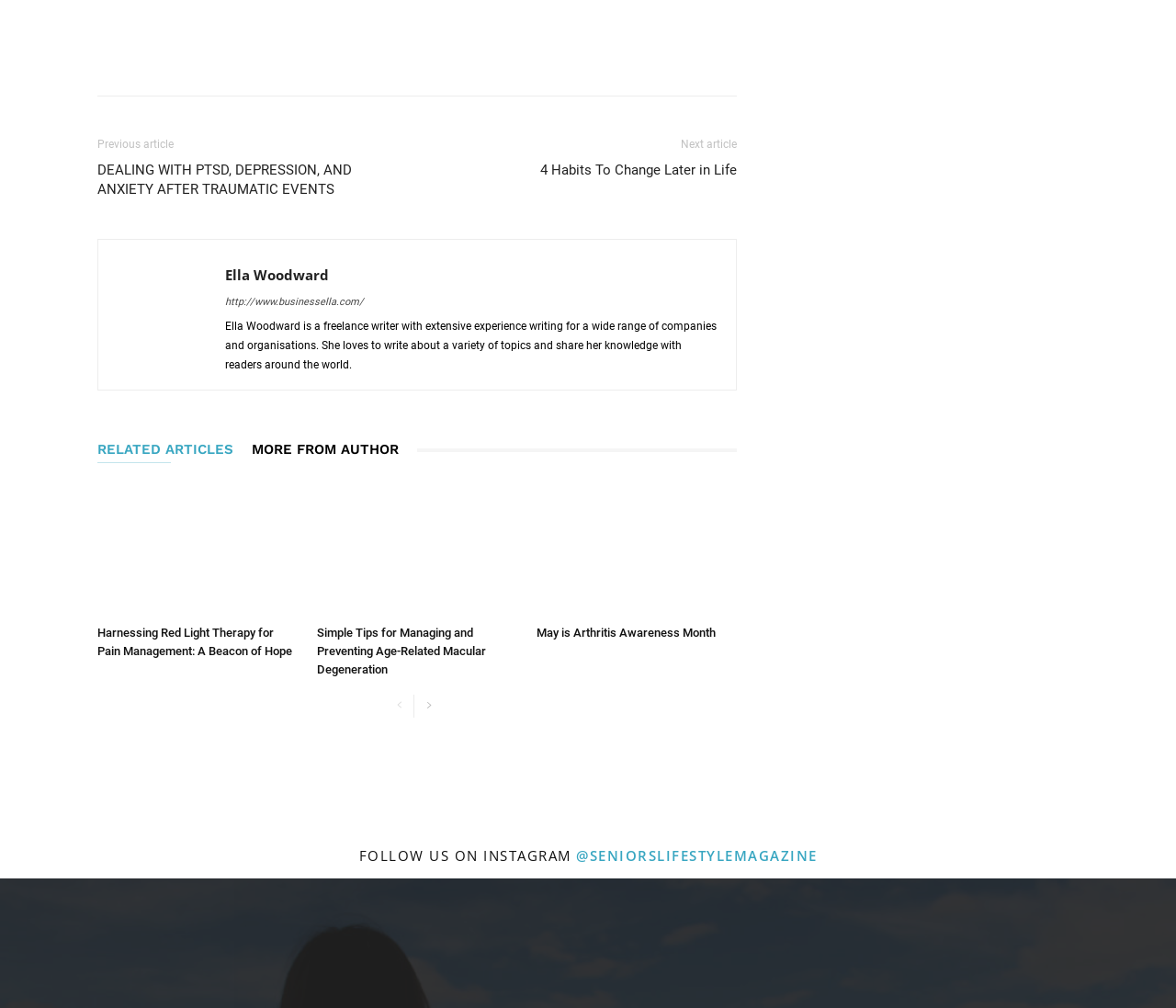Select the bounding box coordinates of the element I need to click to carry out the following instruction: "Follow SENIORS LIFESTYLE MAGAZINE on Instagram".

[0.49, 0.84, 0.695, 0.858]